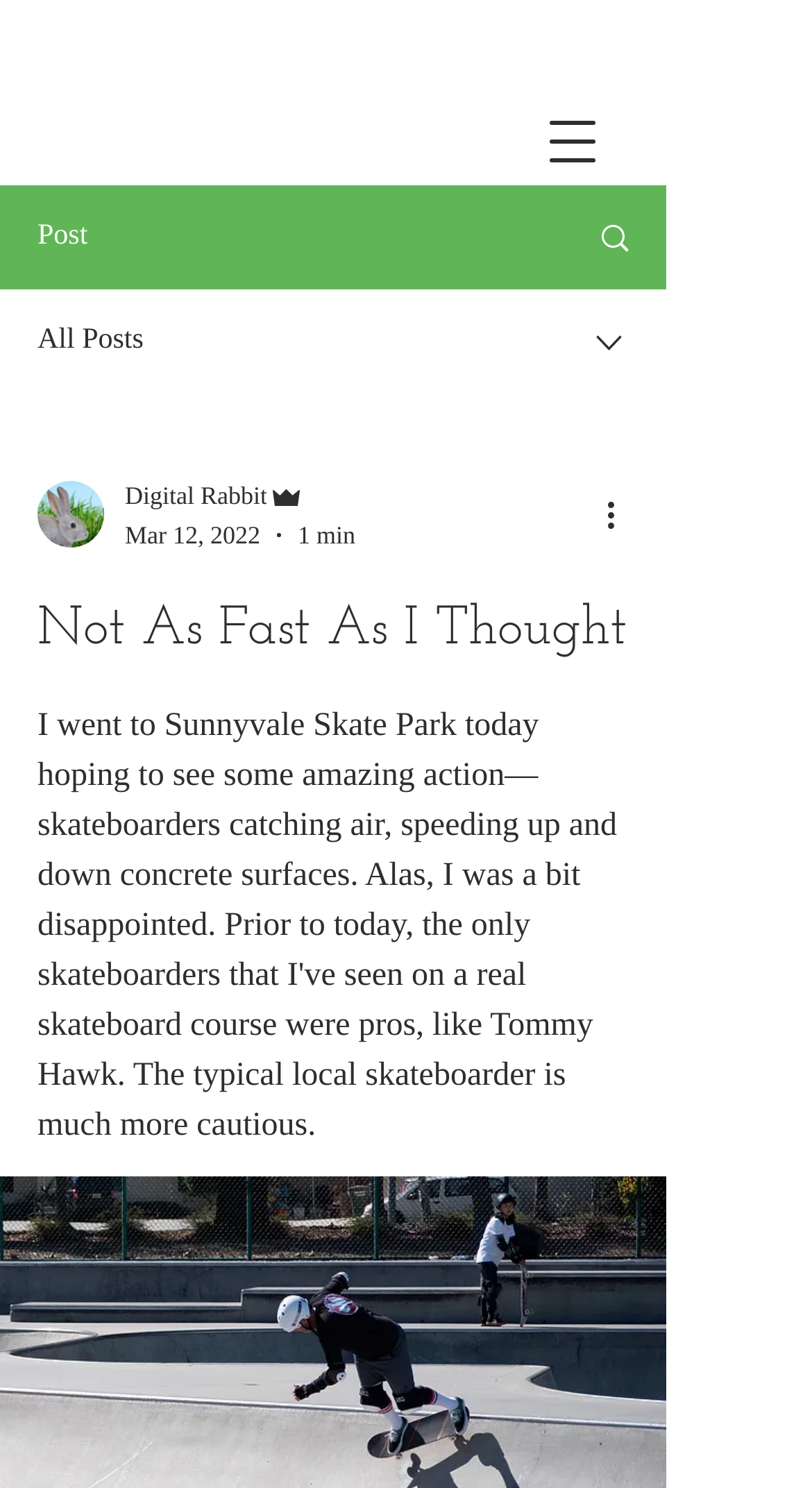What is the estimated reading time of the post?
Refer to the image and provide a concise answer in one word or phrase.

1 min